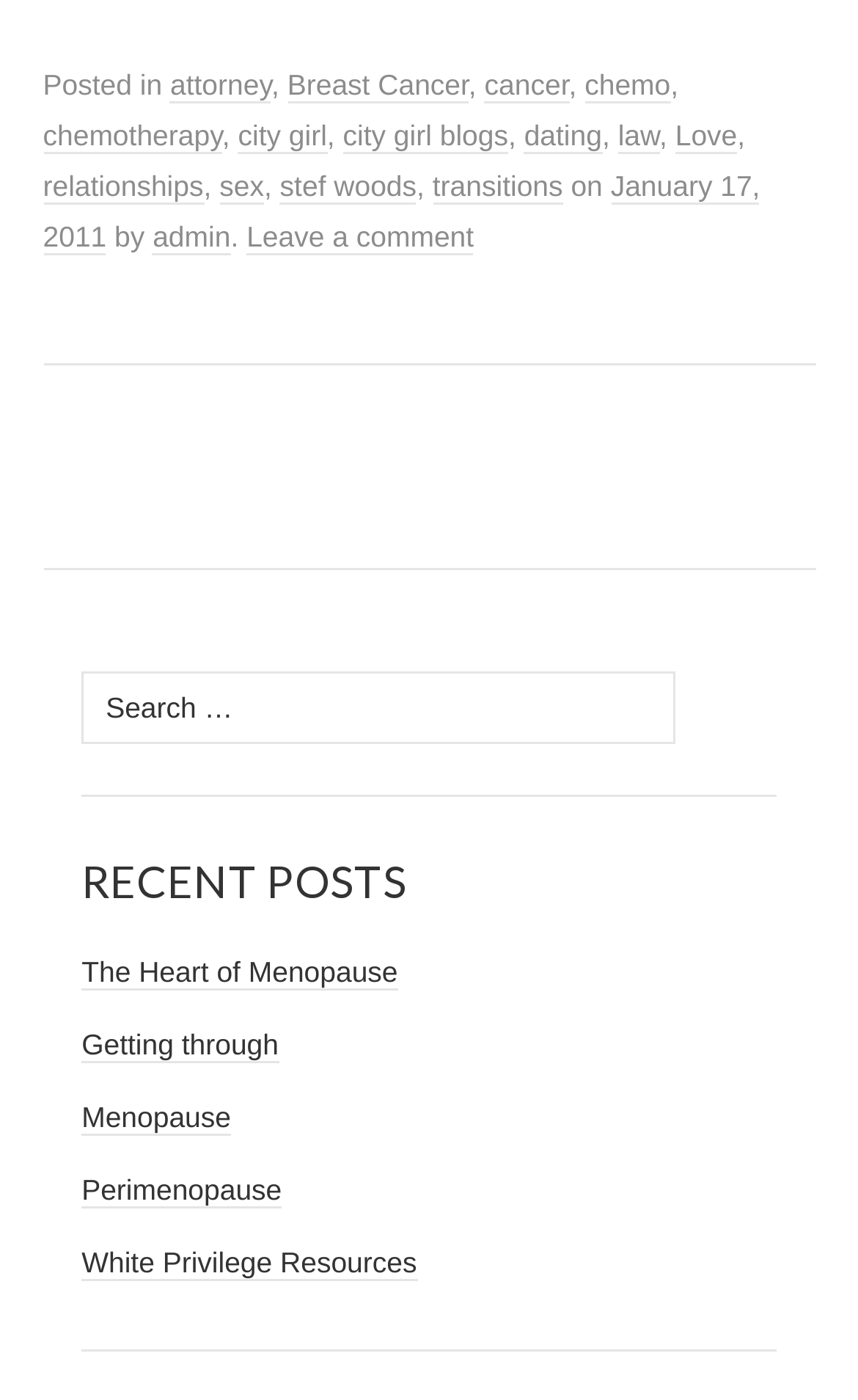Given the element description "stef woods" in the screenshot, predict the bounding box coordinates of that UI element.

[0.326, 0.121, 0.486, 0.146]